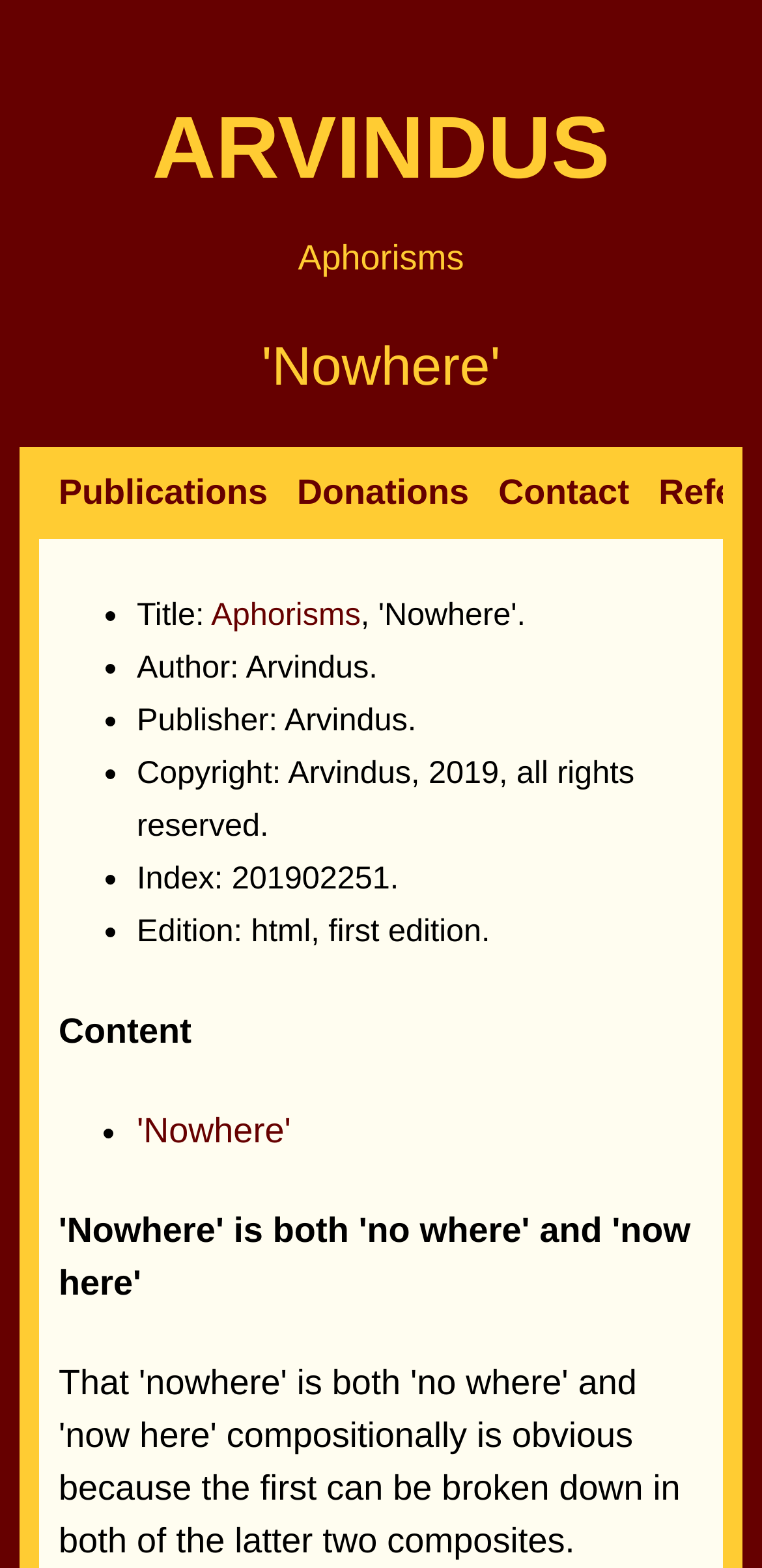Please identify the bounding box coordinates of the clickable area that will fulfill the following instruction: "go to ARVINDUS". The coordinates should be in the format of four float numbers between 0 and 1, i.e., [left, top, right, bottom].

[0.2, 0.062, 0.8, 0.126]